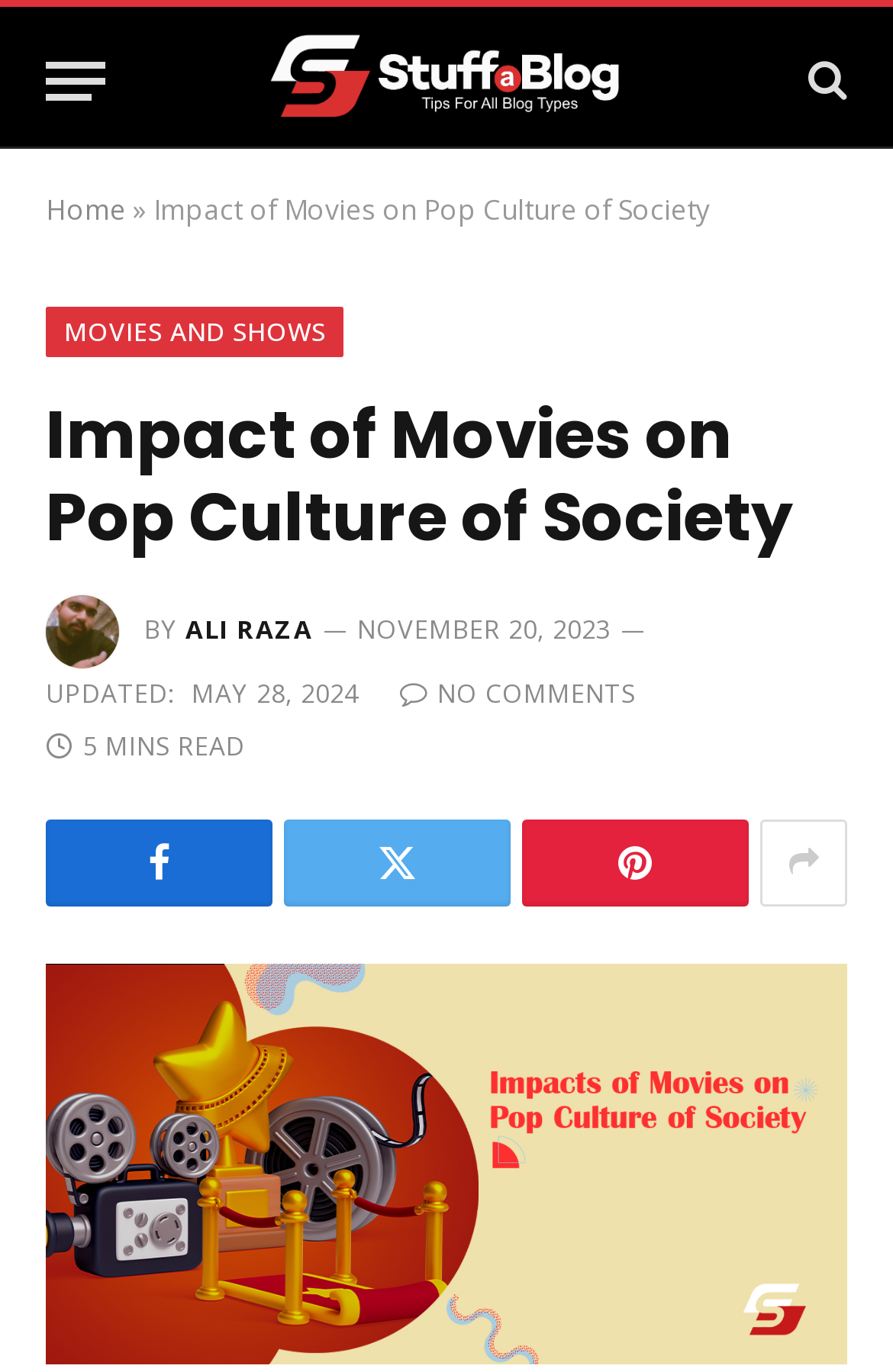Please find the bounding box coordinates of the clickable region needed to complete the following instruction: "Go to the home page". The bounding box coordinates must consist of four float numbers between 0 and 1, i.e., [left, top, right, bottom].

[0.051, 0.138, 0.141, 0.167]